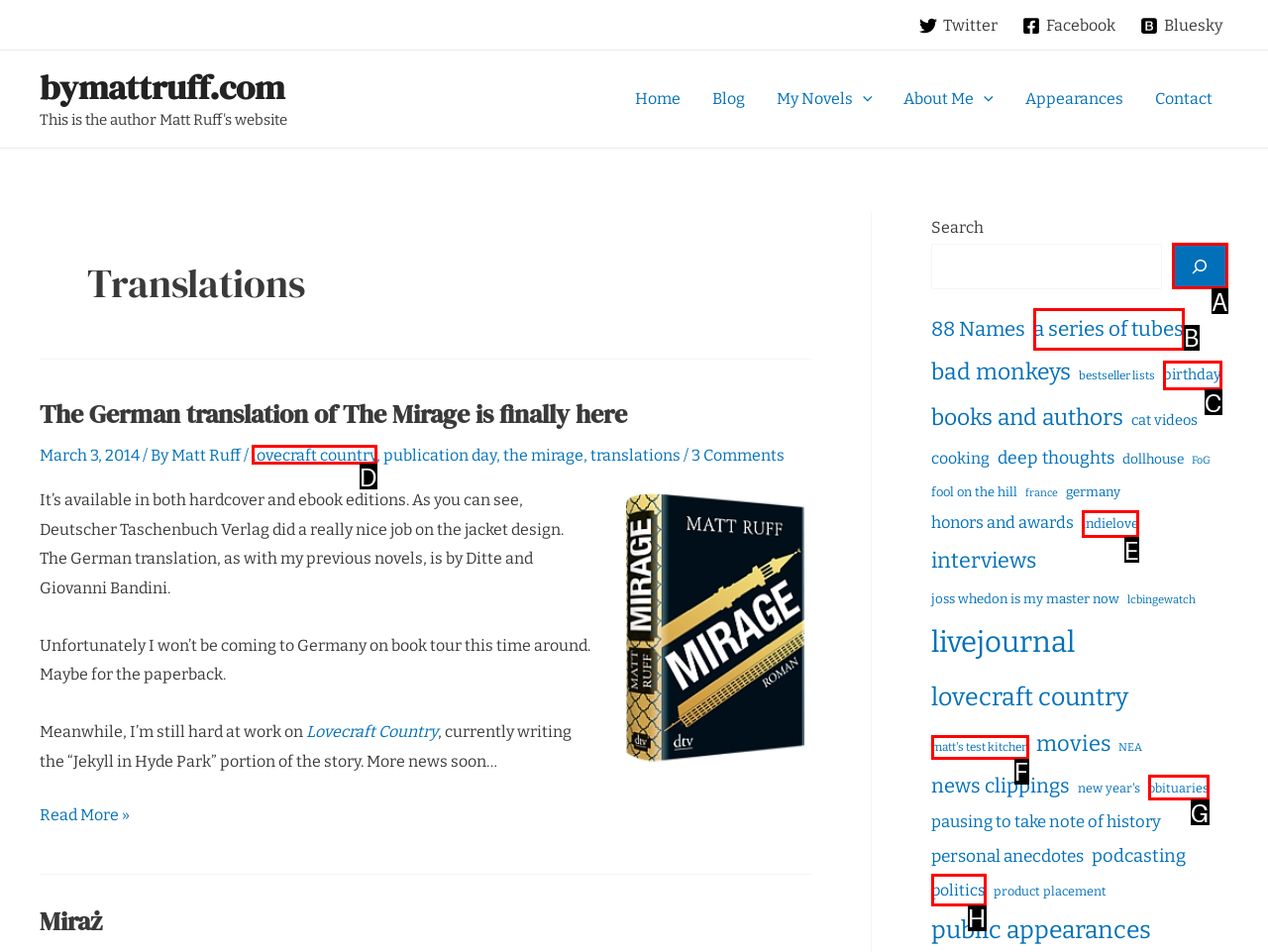Which HTML element among the options matches this description: matt's test kitchen? Answer with the letter representing your choice.

F